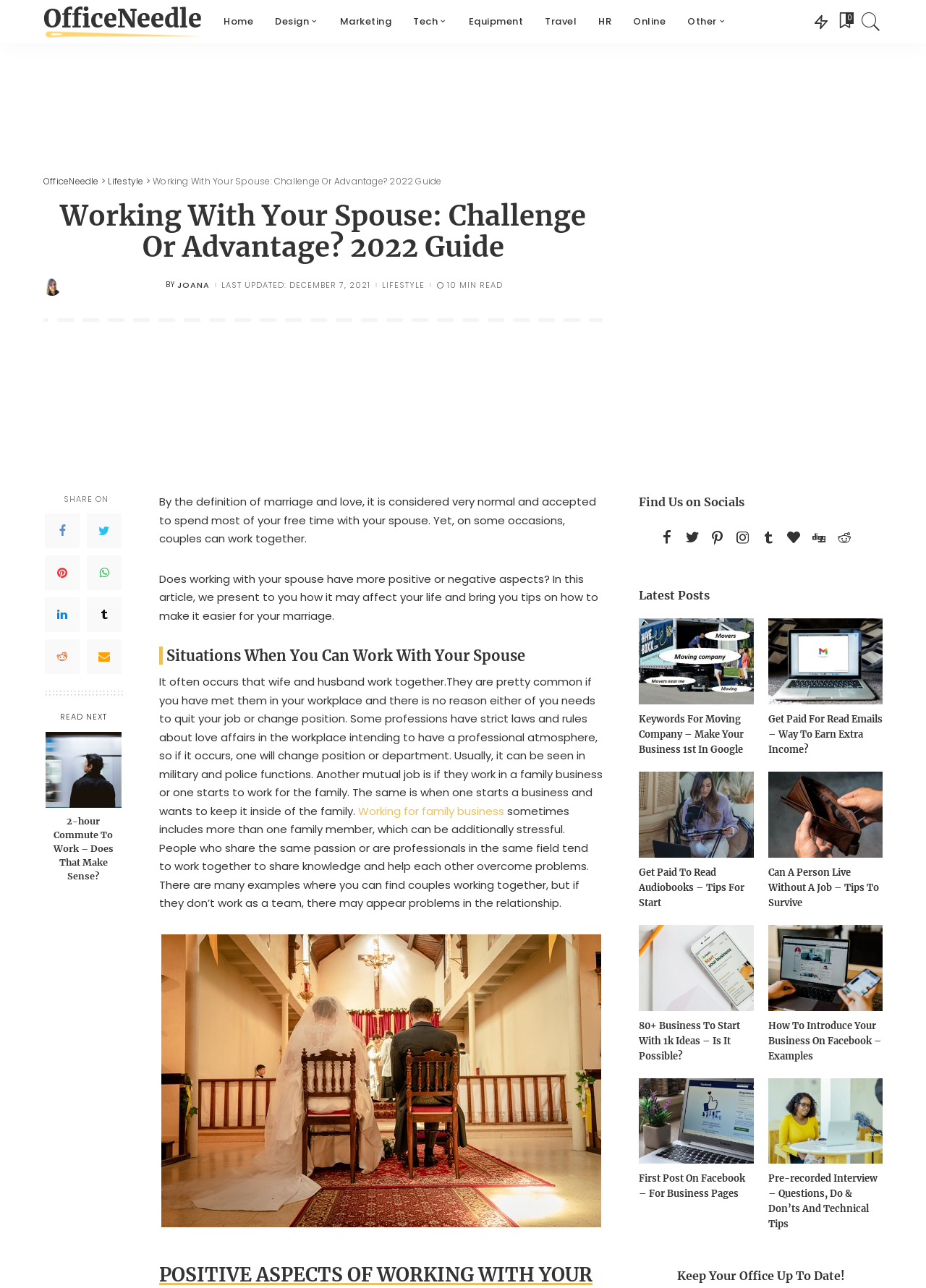Please determine the bounding box coordinates for the element that should be clicked to follow these instructions: "Click on the 'Home' link".

[0.23, 0.0, 0.285, 0.034]